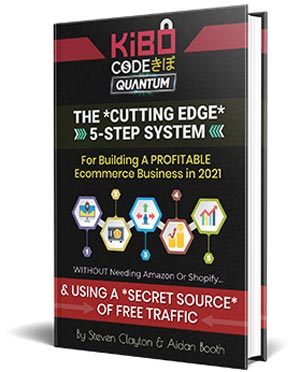Could you please study the image and provide a detailed answer to the question:
Who are the authors of the book?

The authors of the book are Steven Clayton and Aidan Booth, as their names are prominently displayed on the book cover, indicating their expertise and involvement in the creation of the book.